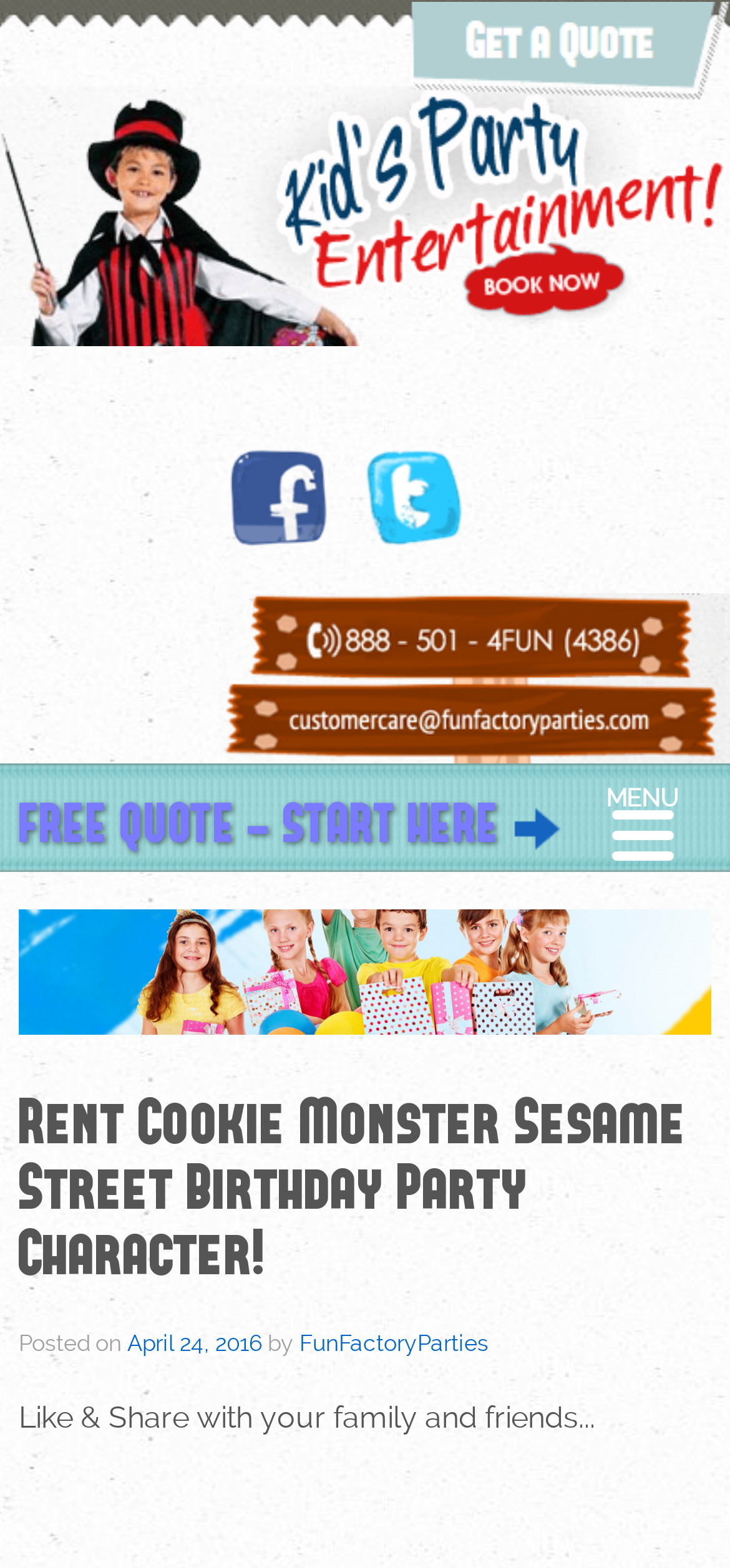Determine the bounding box for the HTML element described here: "April 24, 2016". The coordinates should be given as [left, top, right, bottom] with each number being a float between 0 and 1.

[0.174, 0.848, 0.359, 0.865]